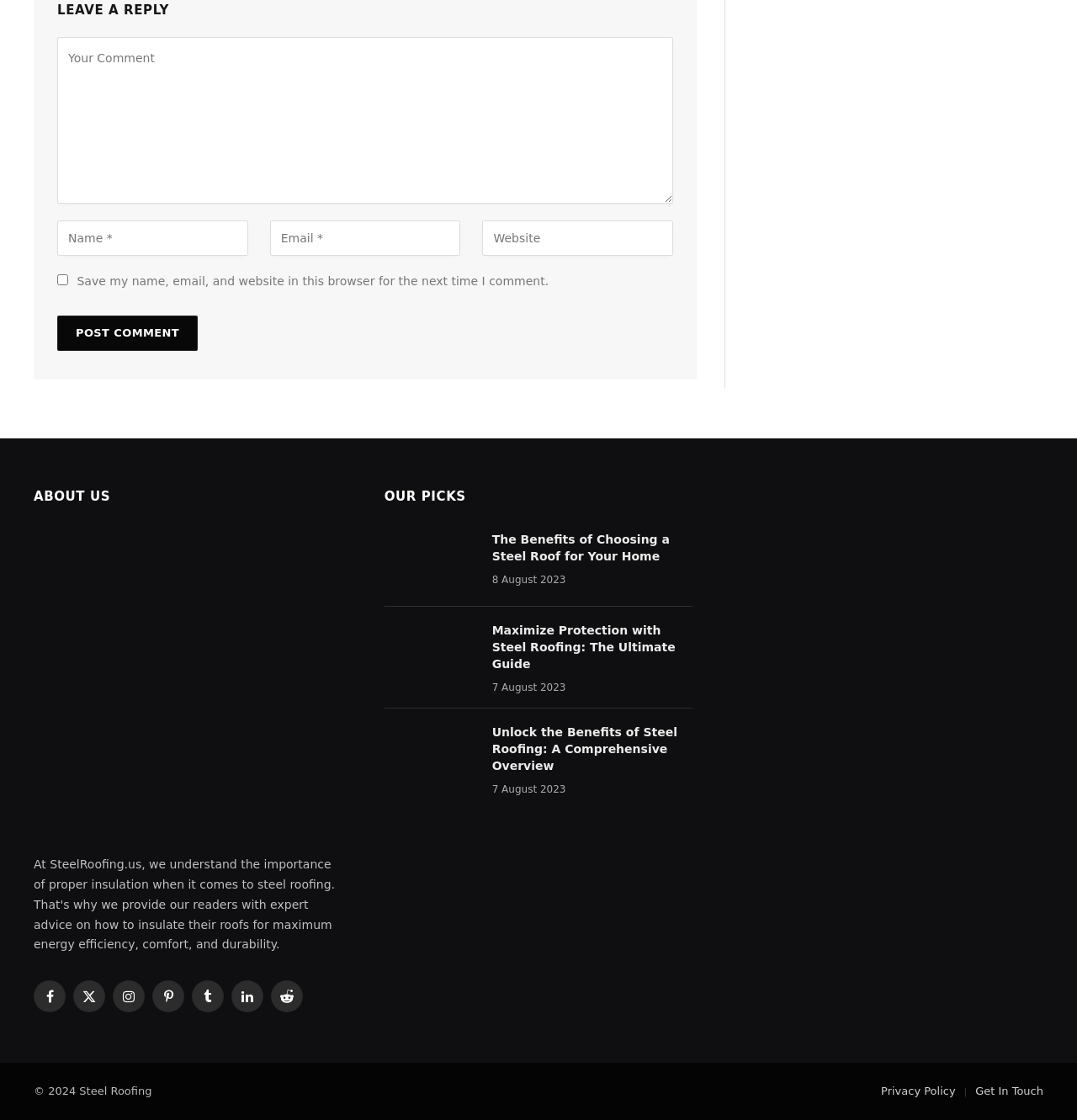Provide the bounding box coordinates for the area that should be clicked to complete the instruction: "Post a comment".

[0.053, 0.282, 0.184, 0.313]